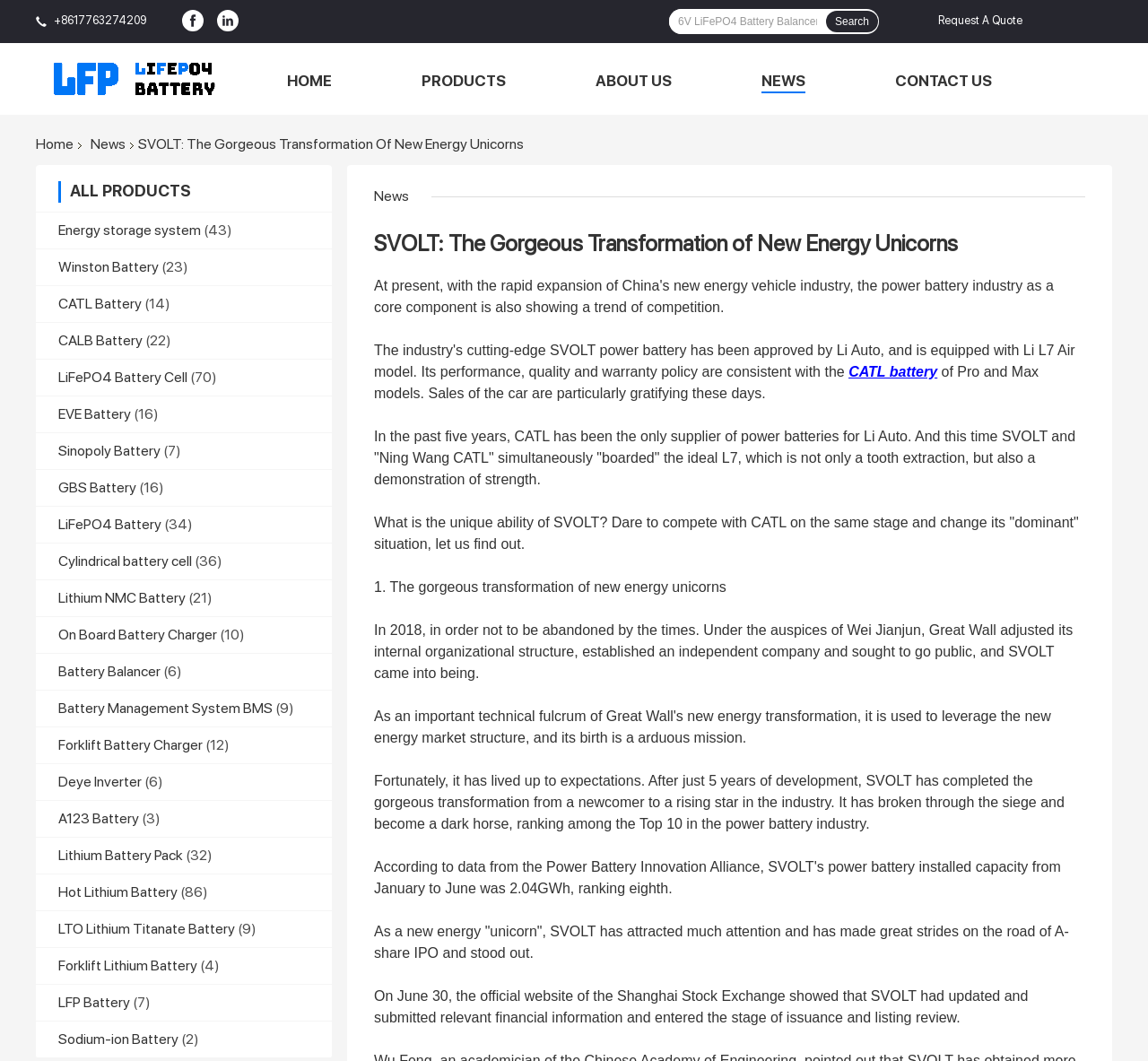Locate the UI element described as follows: "Sinopoly Battery". Return the bounding box coordinates as four float numbers between 0 and 1 in the order [left, top, right, bottom].

[0.051, 0.417, 0.14, 0.433]